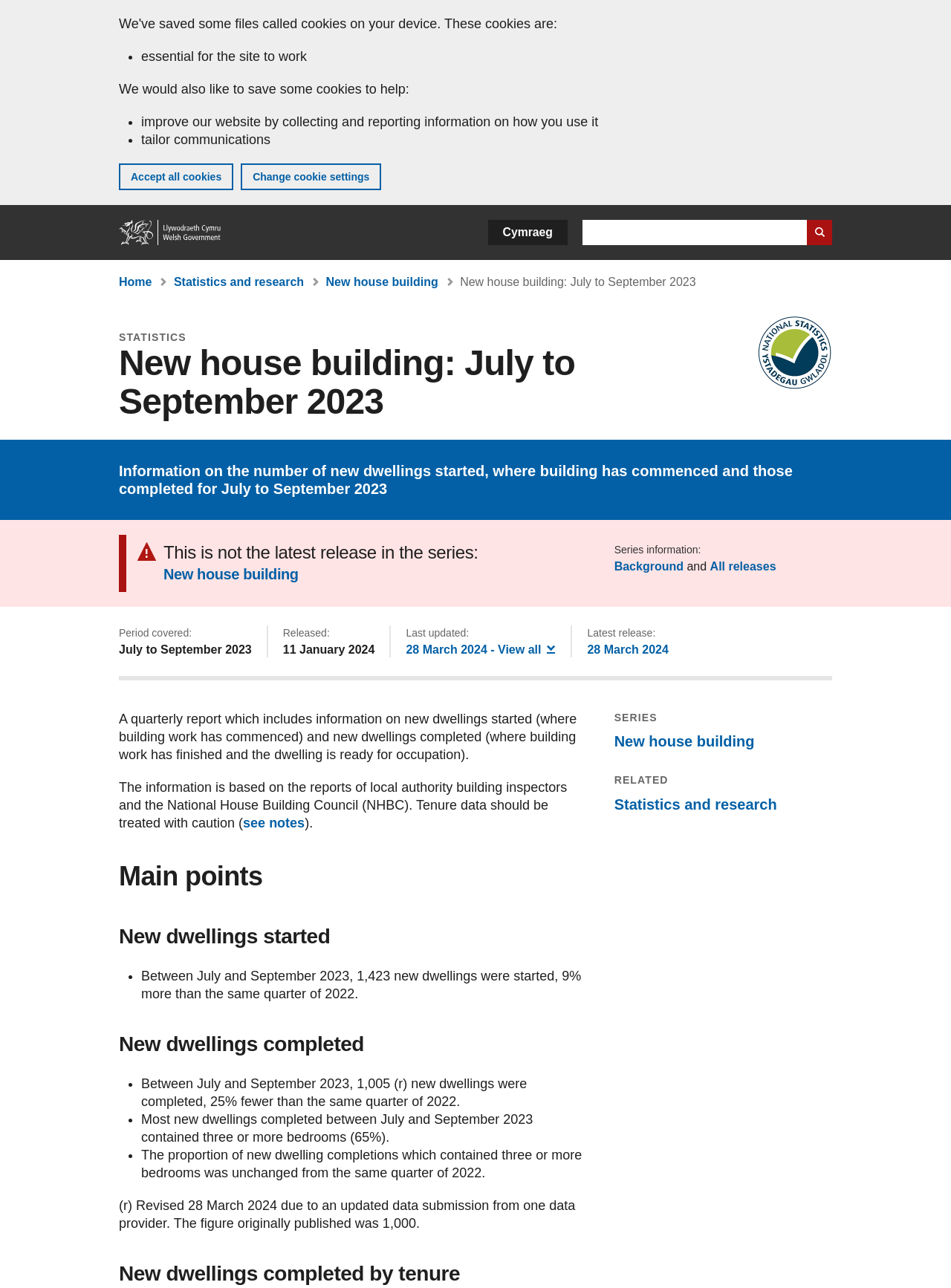Determine the bounding box coordinates of the clickable region to execute the instruction: "Read series information". The coordinates should be four float numbers between 0 and 1, denoted as [left, top, right, bottom].

[0.646, 0.422, 0.737, 0.431]